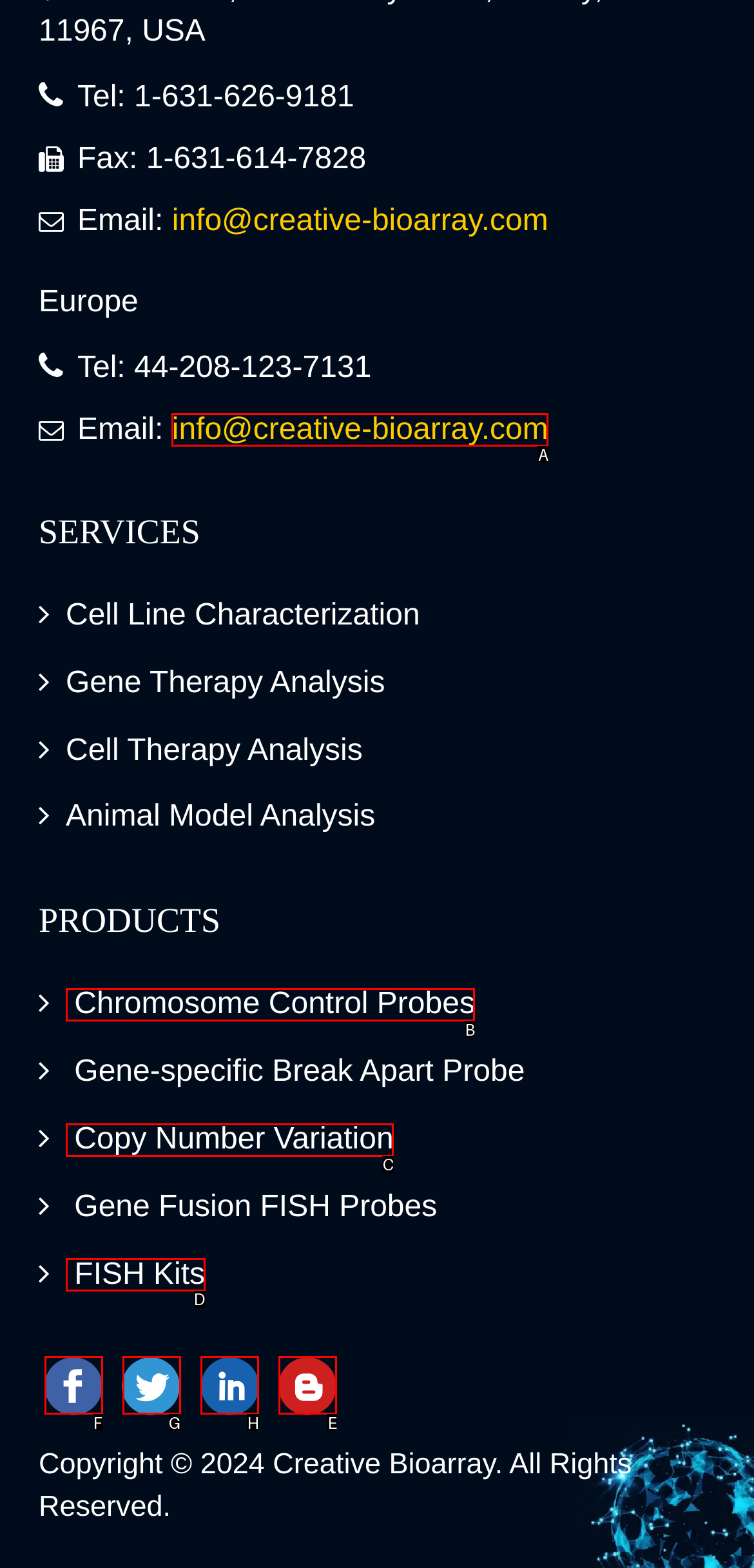For the task "Read the blog", which option's letter should you click? Answer with the letter only.

E